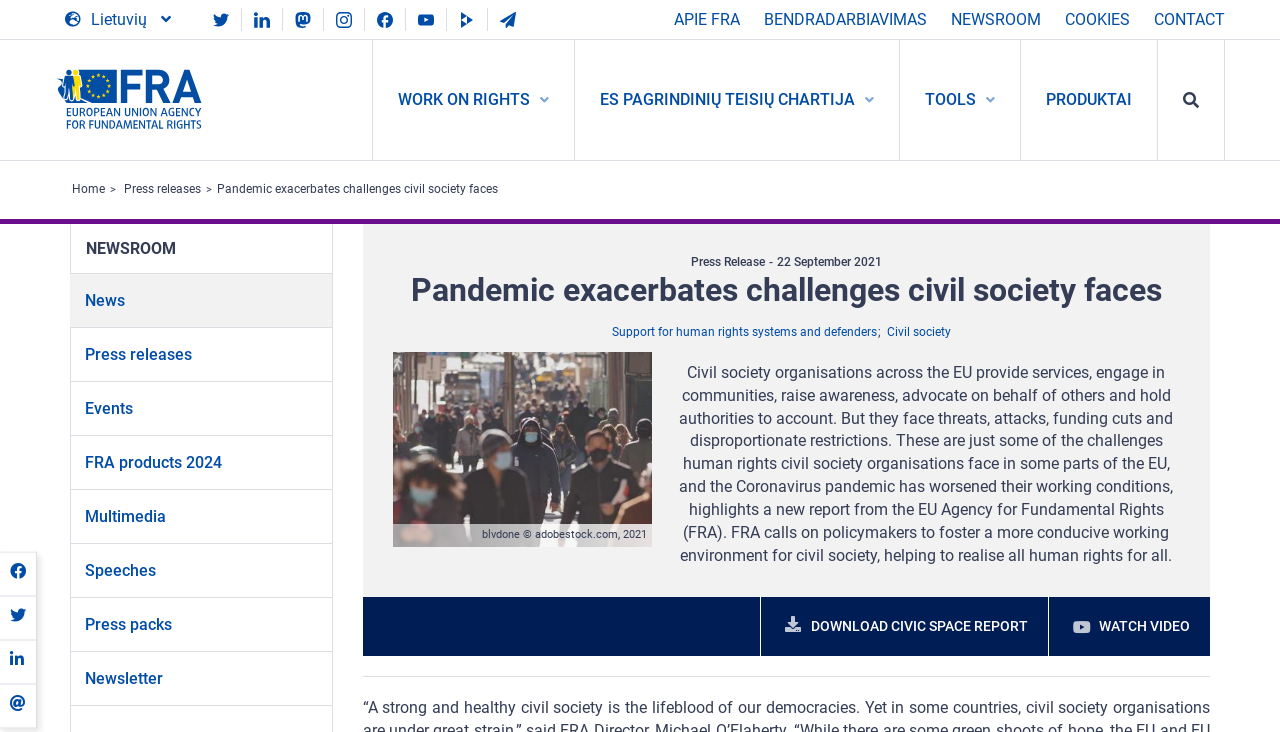Give a detailed overview of the webpage's appearance and contents.

The webpage is about the European Union Agency for Fundamental Rights, with a focus on a press release titled "Pandemic exacerbates challenges civil society faces". 

At the top of the page, there is a banner with a site header, followed by a row of social media links, including Twitter, LinkedIn, Mastodon, Instagram, Facebook, YouTube, and PeerTube. Below this, there is a navigation menu with links to "APIE FRA", "BENDRADARBIAVIMAS", "NEWSROOM", "COOKIES", and "CONTACT". 

On the left side of the page, there are three columns of links: "Dalytis per Facebook", "Dalytis per Twitter", and "Dalytis per LinkedIn", followed by a link to share via email. 

The main content of the page is divided into sections. The first section has a navigation menu with links to "Home", "Press releases", and the current page, "Pandemic exacerbates challenges civil society faces". Below this, there is a heading "Press Release" and a date "22 September 2021". 

The main article is titled "Pandemic exacerbates challenges civil society faces" and has a summary of the report, which discusses the challenges faced by civil society organisations in the EU, including threats, attacks, funding cuts, and disproportionate restrictions, and how the Coronavirus pandemic has worsened their working conditions. The article also mentions that the EU Agency for Fundamental Rights calls on policymakers to foster a more conducive working environment for civil society.

To the right of the article, there is an image of a crowd of people wearing masks, with a caption "blvdone © adobestock.com, 2021". Below the article, there are two buttons to "DOWNLOAD CIVIC SPACE REPORT" and "WATCH VIDEO". 

At the bottom of the page, there is a navigation menu with links to "NEWSROOM", "News", "Press releases", "Events", "FRA products 2024", "Multimedia", "Speeches", "Press packs", and "Newsletter".